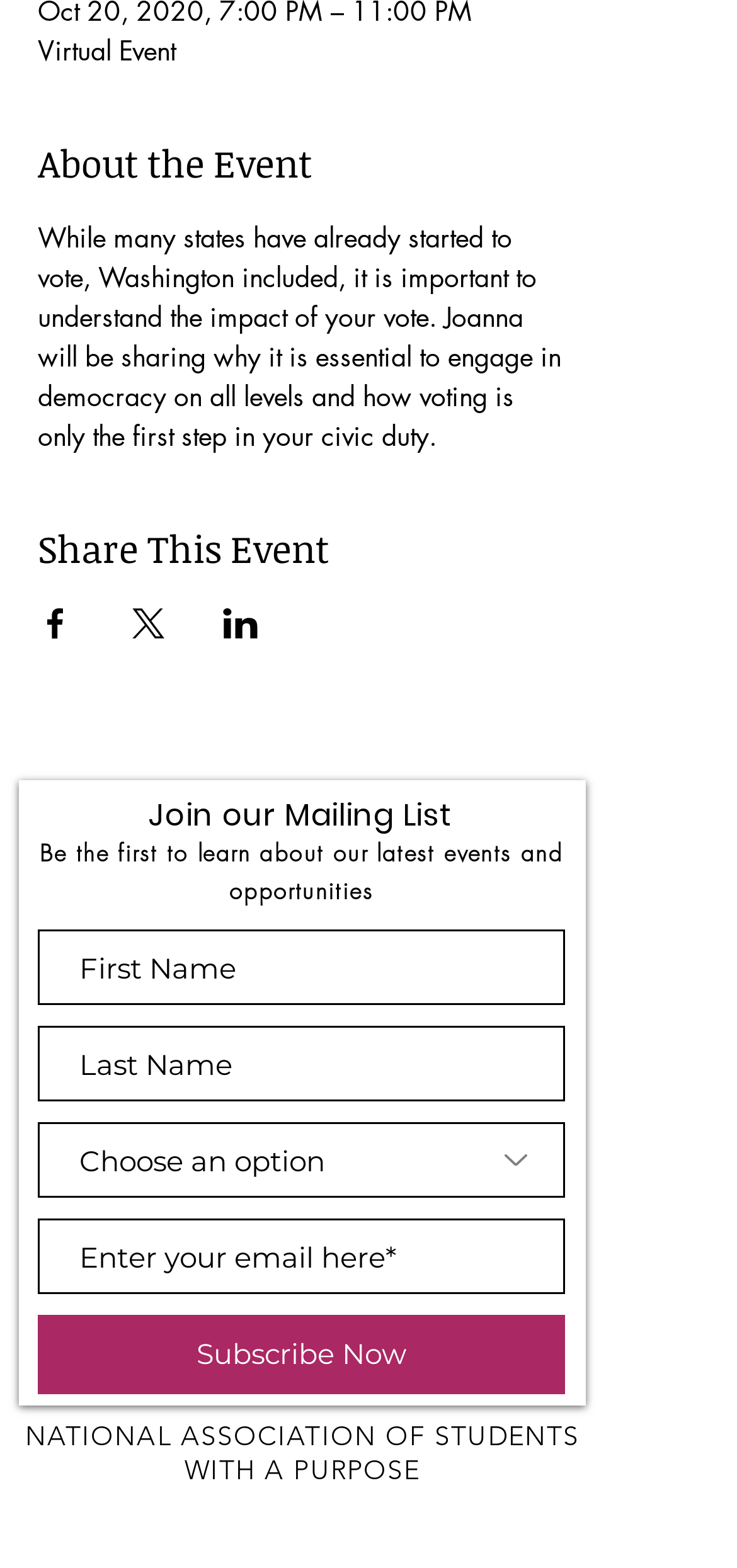Answer this question in one word or a short phrase: How many social media platforms can you share the event on?

3